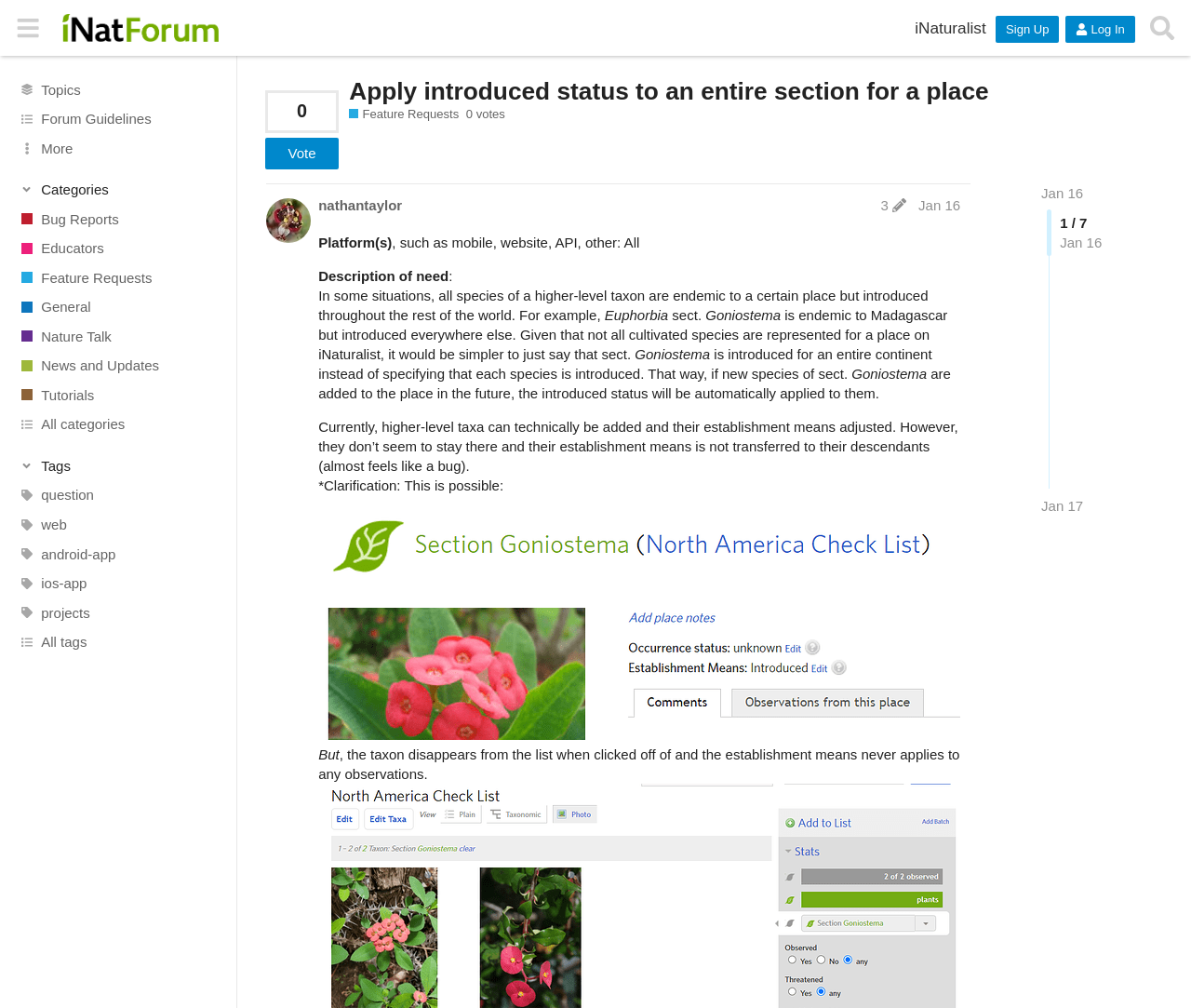What is the name of the community forum?
Please give a detailed answer to the question using the information shown in the image.

I found the answer by looking at the header section of the webpage, where it says 'iNaturalist Community Forum' in a link element.